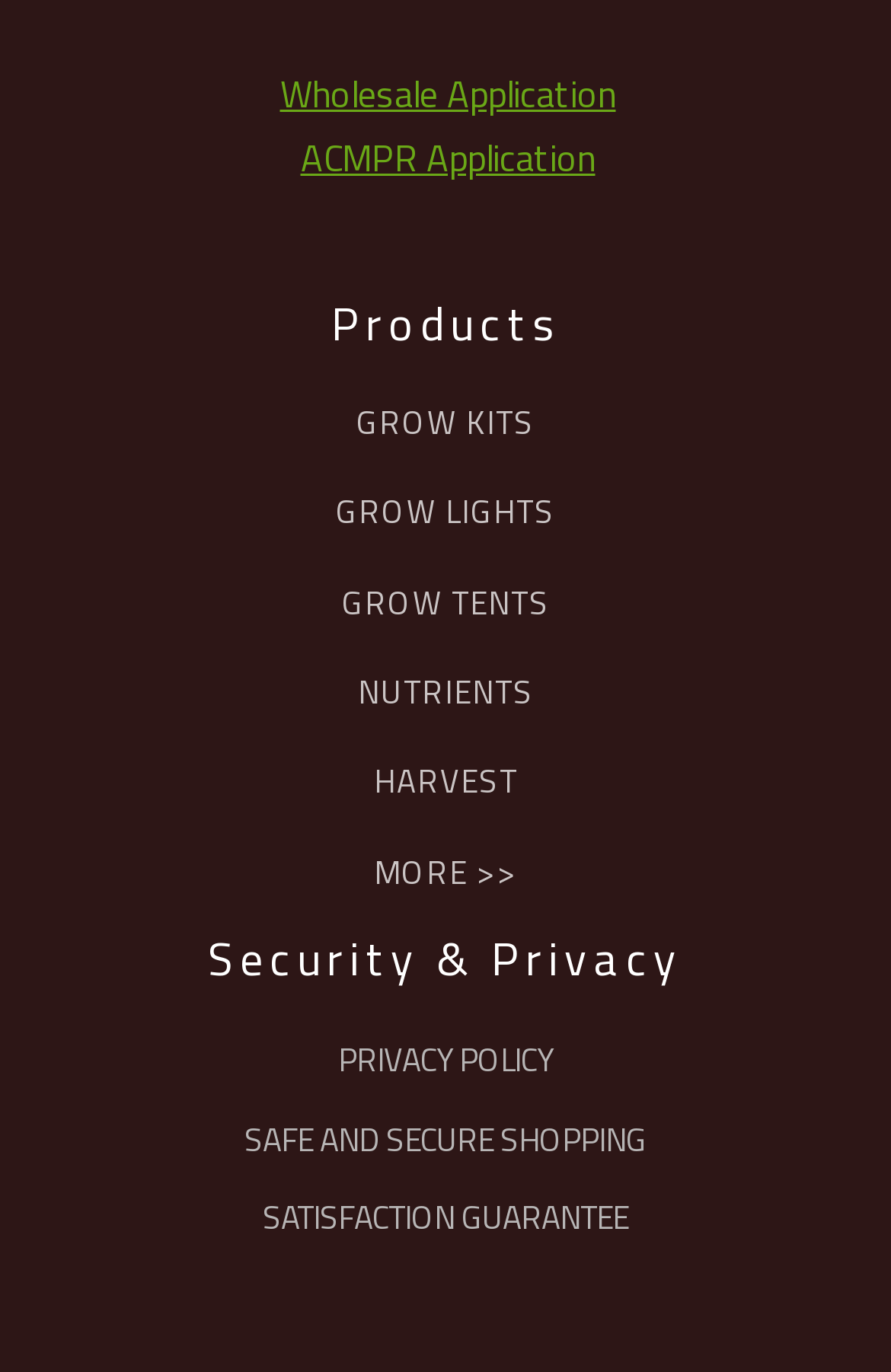Pinpoint the bounding box coordinates of the clickable area needed to execute the instruction: "Click on MENU". The coordinates should be specified as four float numbers between 0 and 1, i.e., [left, top, right, bottom].

None